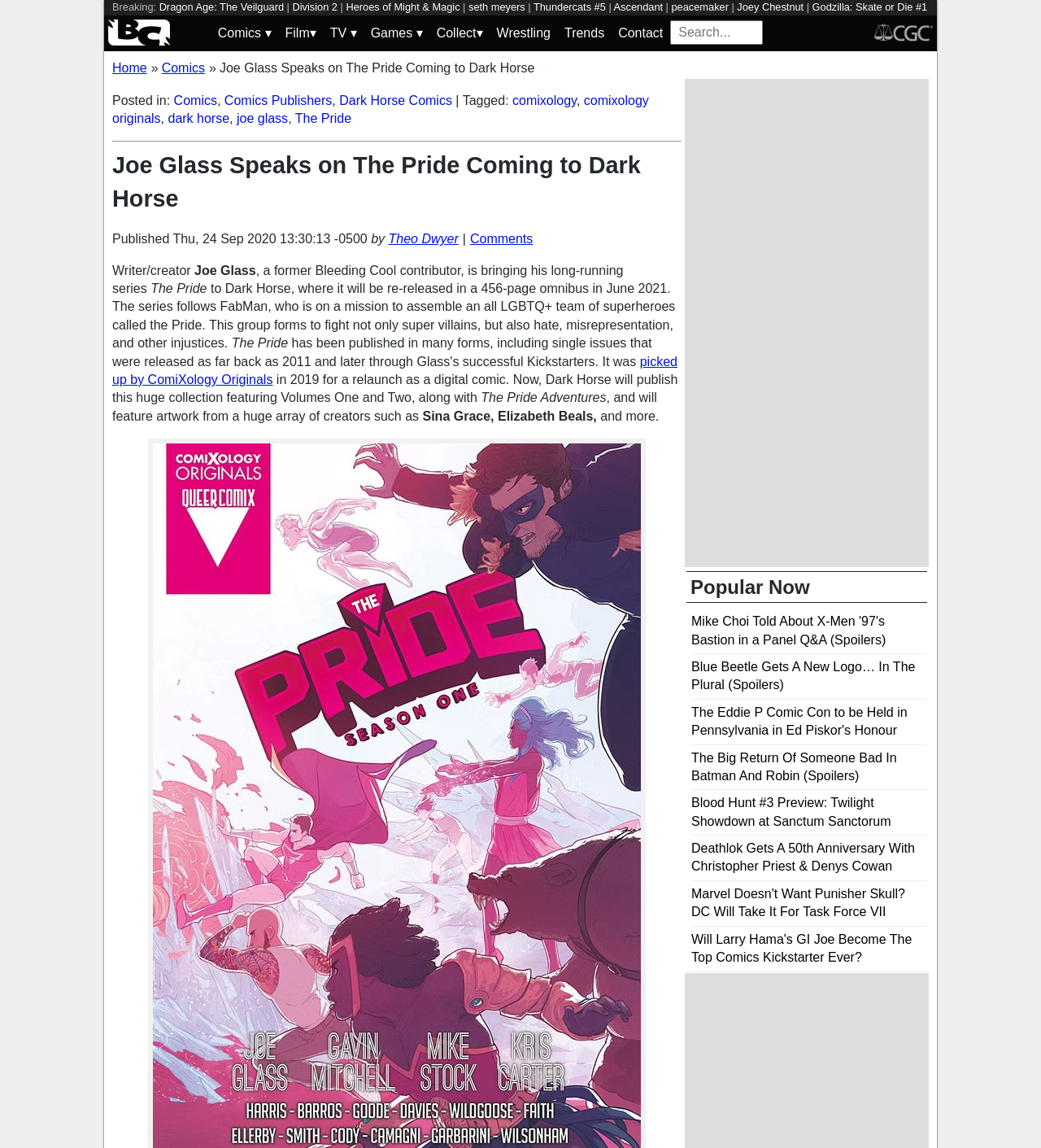Identify the title of the webpage and provide its text content.

Joe Glass Speaks on The Pride Coming to Dark Horse